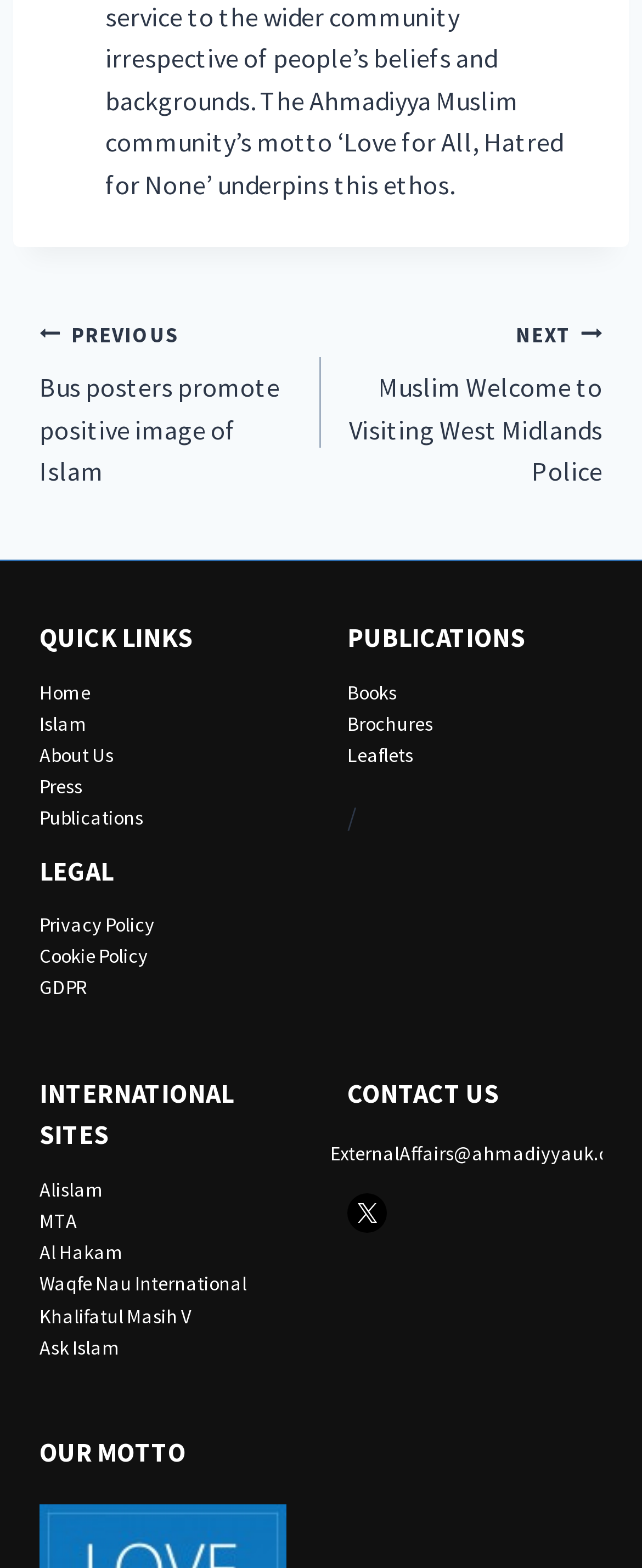Please determine the bounding box coordinates of the area that needs to be clicked to complete this task: 'read about Islam'. The coordinates must be four float numbers between 0 and 1, formatted as [left, top, right, bottom].

[0.062, 0.453, 0.136, 0.469]